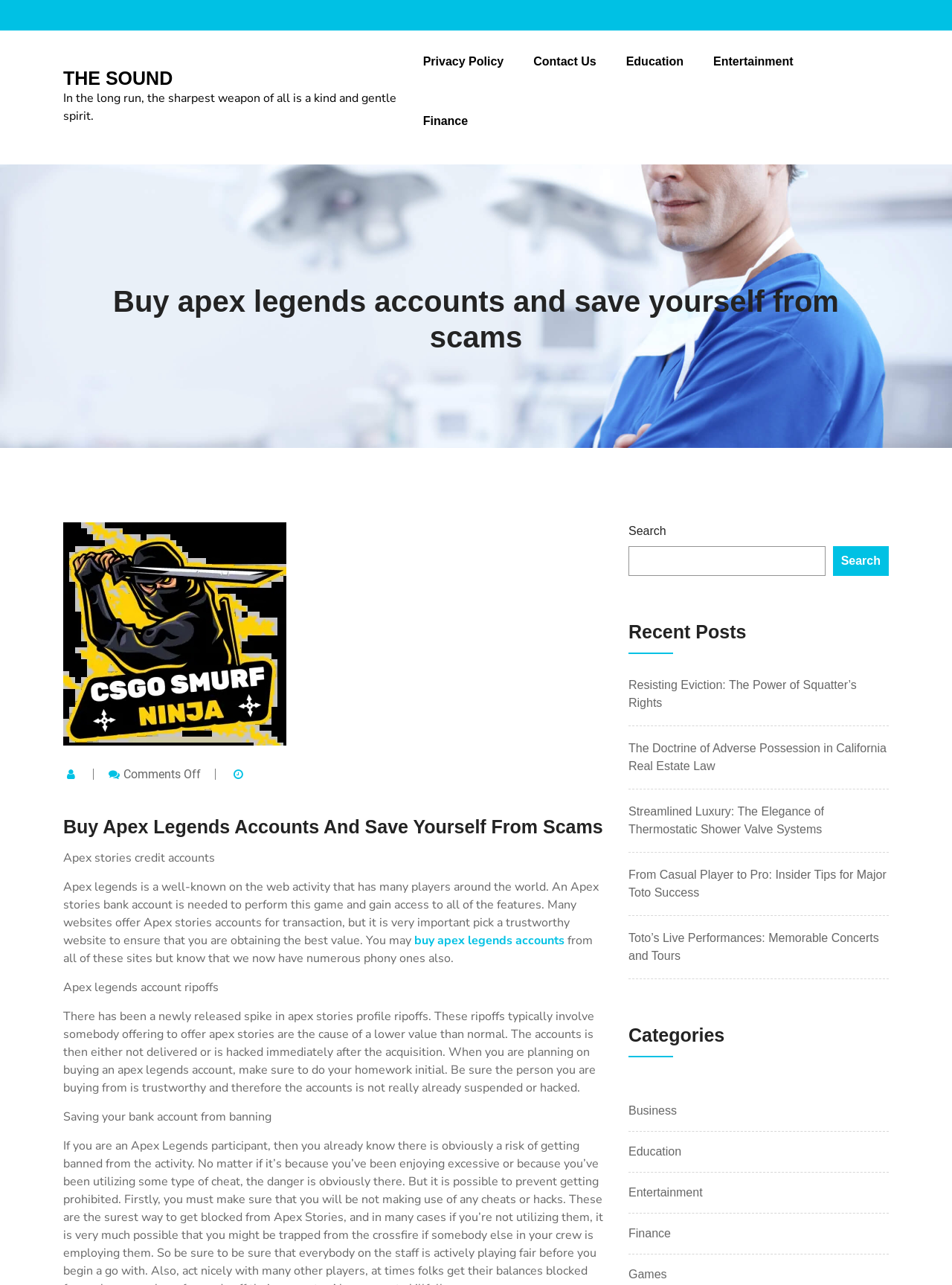Find the bounding box coordinates of the clickable element required to execute the following instruction: "Go to 'Finance' category". Provide the coordinates as four float numbers between 0 and 1, i.e., [left, top, right, bottom].

[0.66, 0.953, 0.705, 0.967]